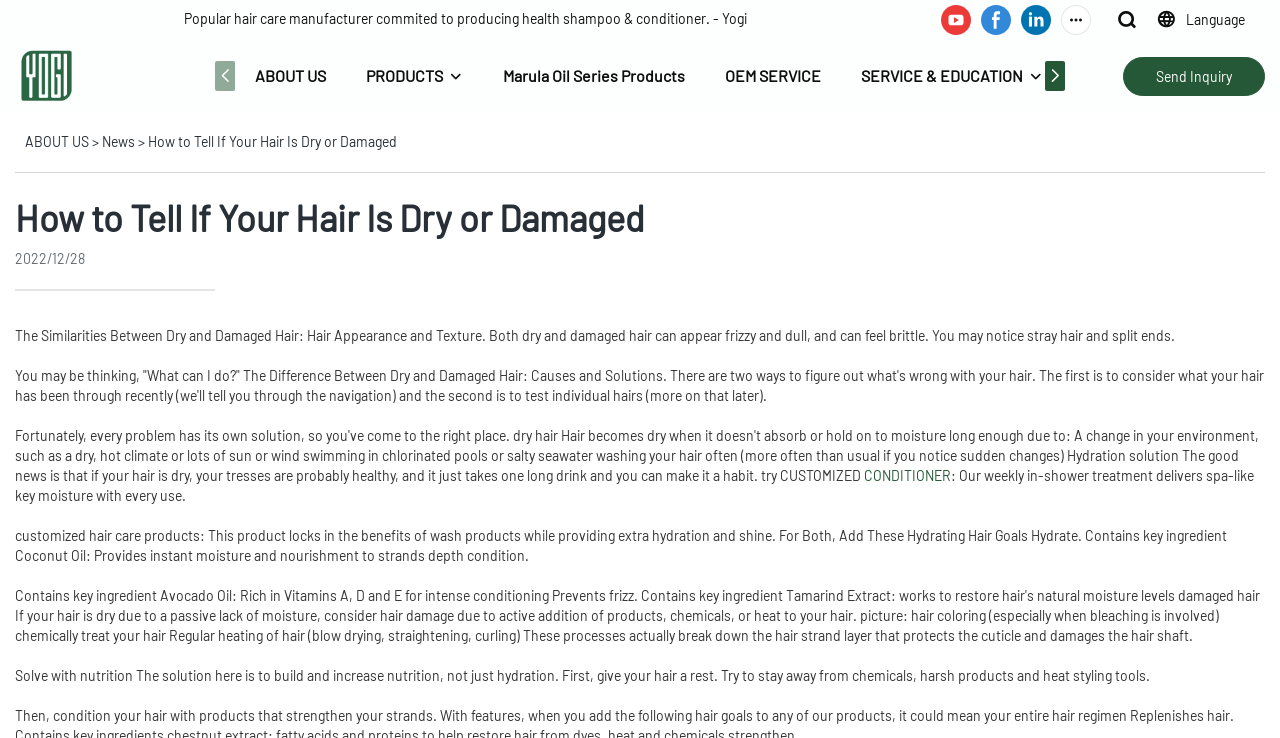Identify the bounding box for the UI element described as: "Marula Oil Series Products". The coordinates should be four float numbers between 0 and 1, i.e., [left, top, right, bottom].

[0.393, 0.057, 0.535, 0.149]